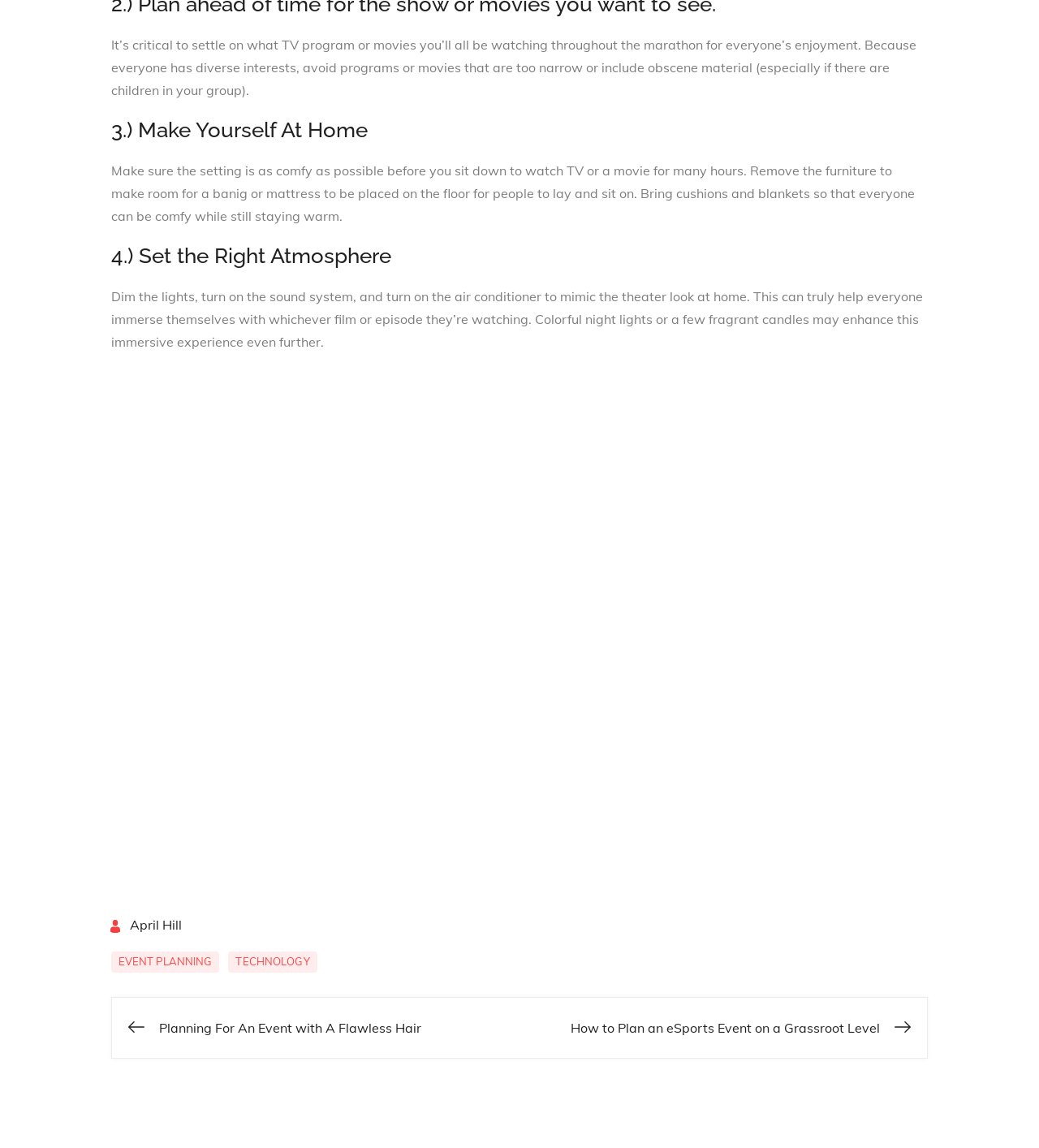From the webpage screenshot, predict the bounding box coordinates (top-left x, top-left y, bottom-right x, bottom-right y) for the UI element described here: Technology

[0.22, 0.829, 0.305, 0.847]